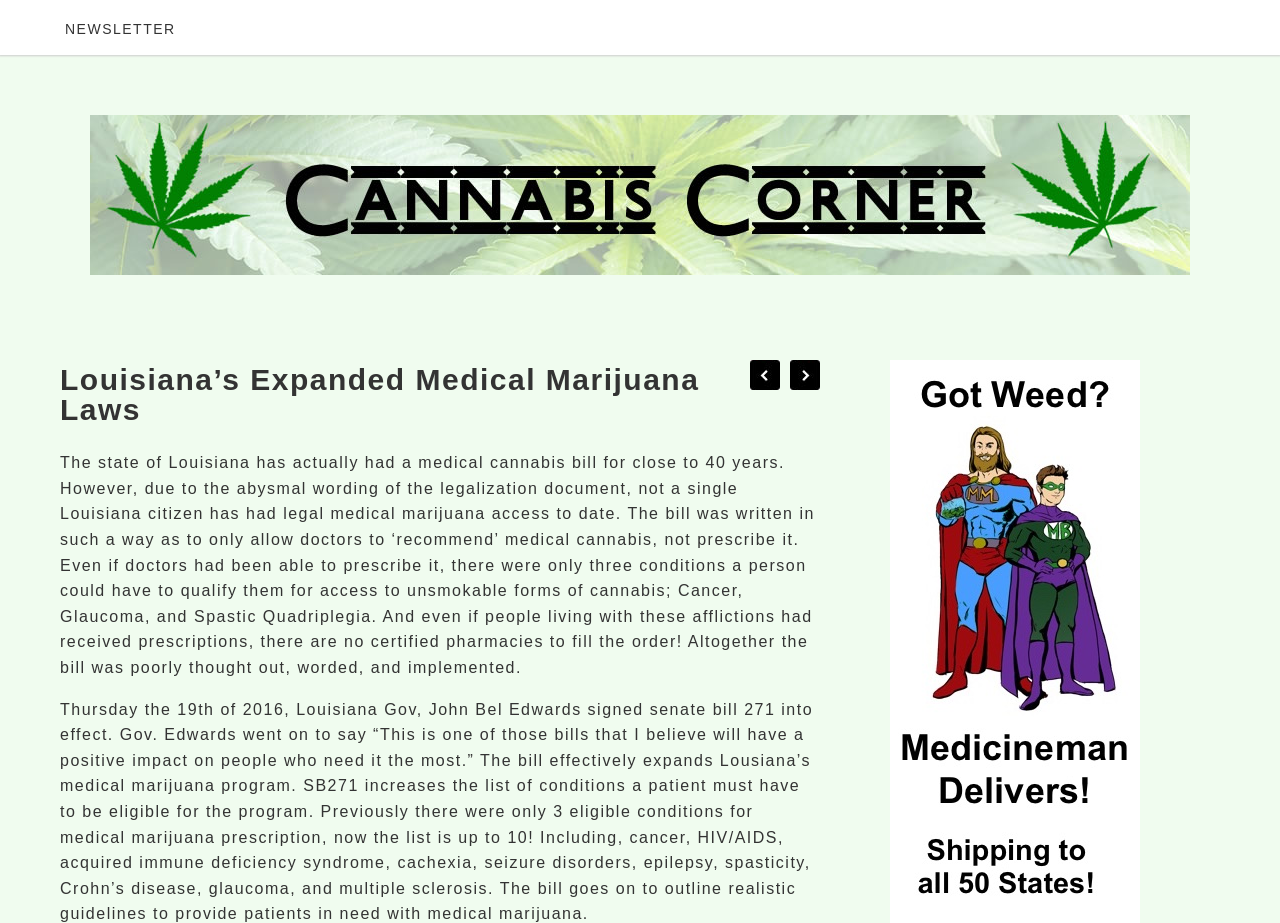Determine the bounding box of the UI component based on this description: "alt="logo"". The bounding box coordinates should be four float values between 0 and 1, i.e., [left, top, right, bottom].

[0.07, 0.283, 0.93, 0.301]